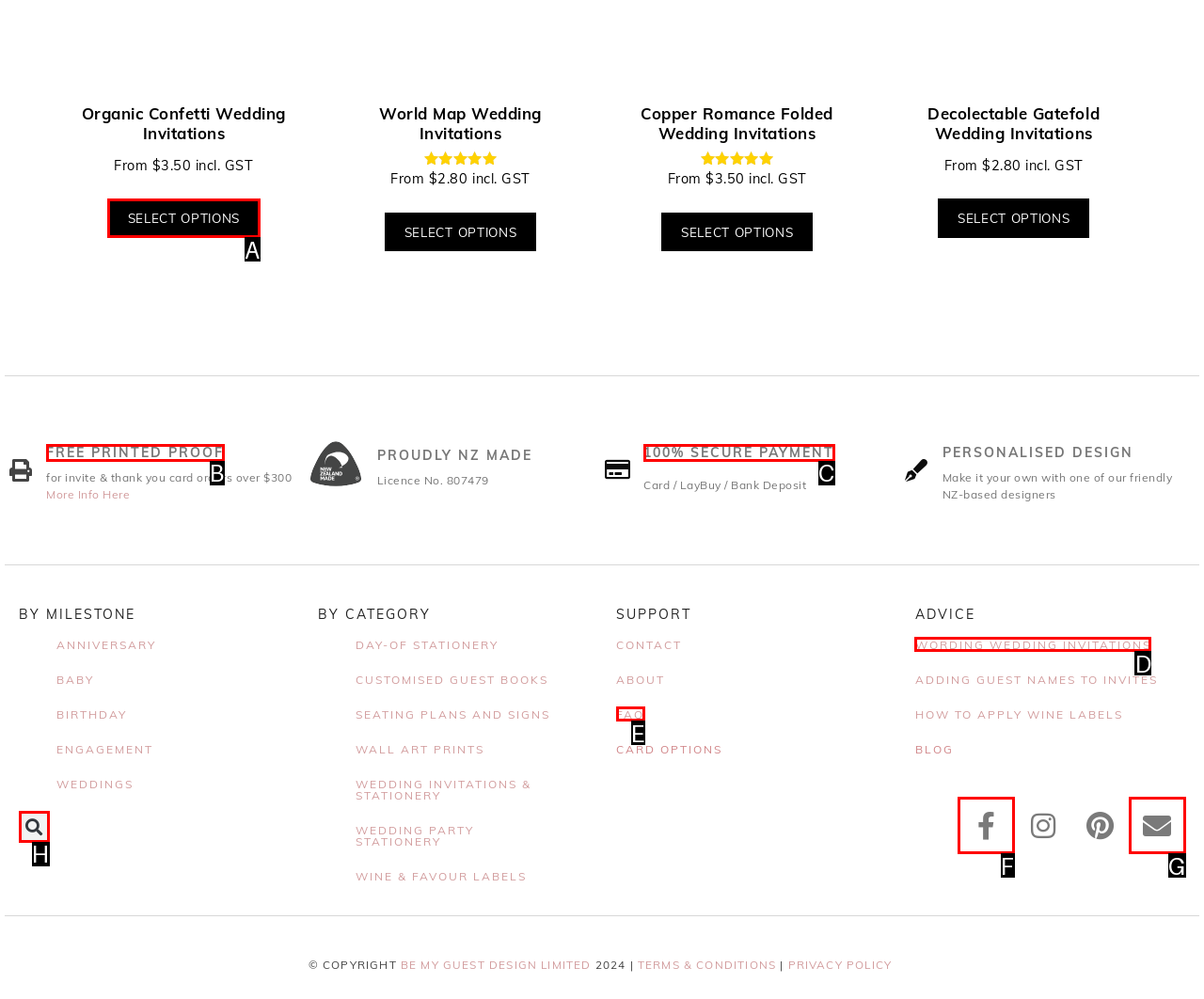Out of the given choices, which letter corresponds to the UI element required to Search? Answer with the letter.

H